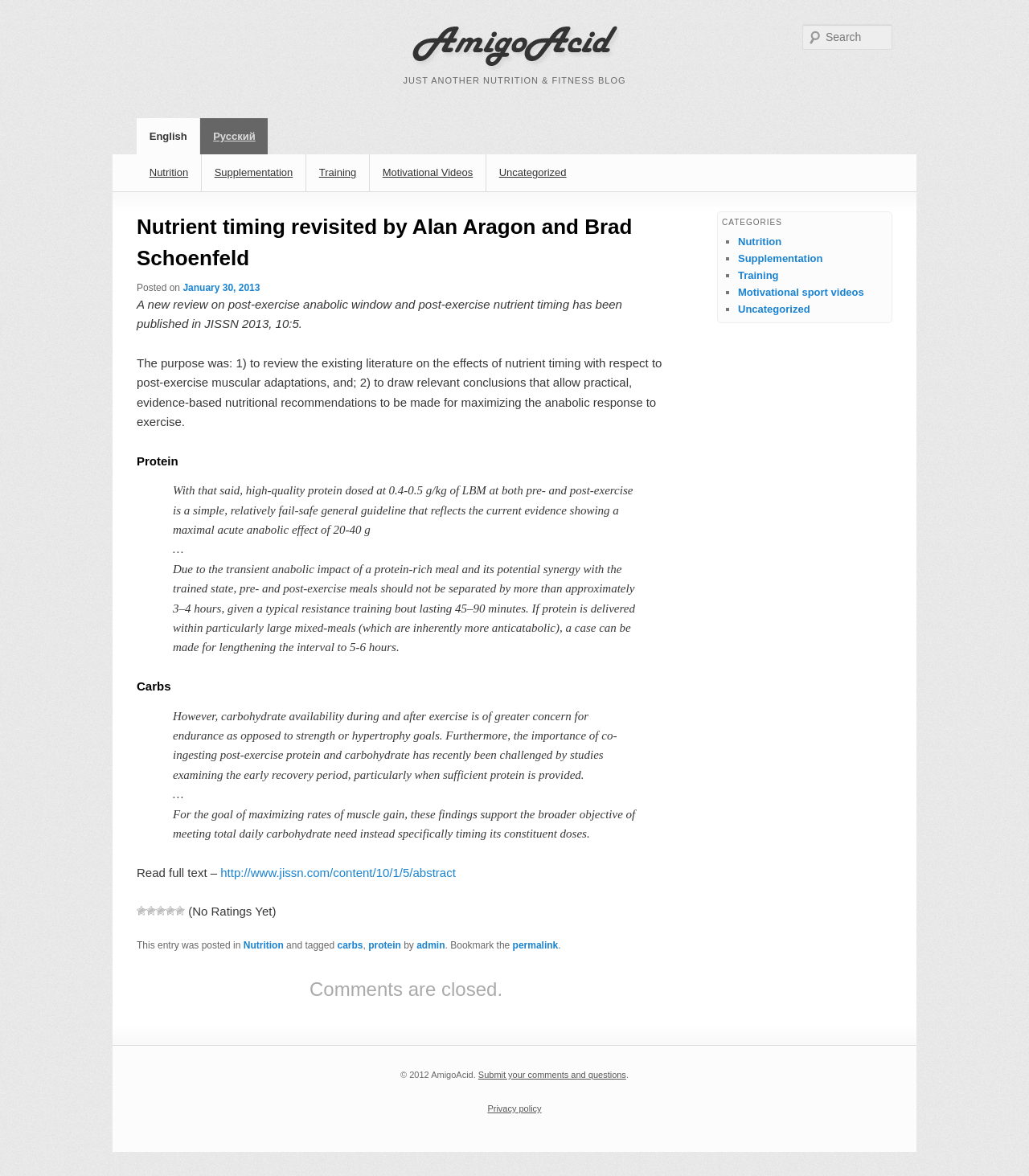Please specify the bounding box coordinates of the area that should be clicked to accomplish the following instruction: "Search for something". The coordinates should consist of four float numbers between 0 and 1, i.e., [left, top, right, bottom].

[0.78, 0.021, 0.867, 0.042]